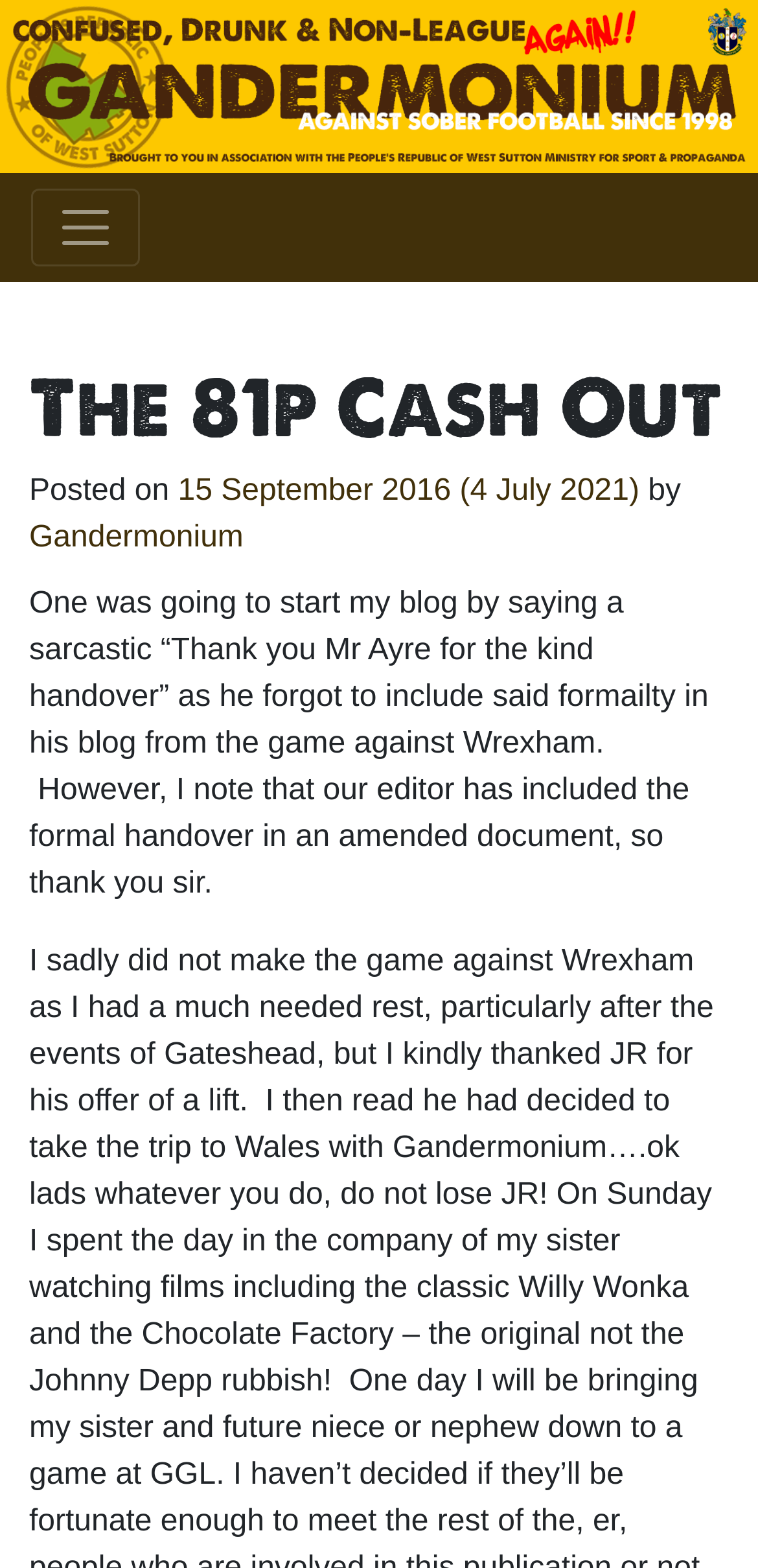What is the name of the blog?
Based on the image, answer the question with a single word or brief phrase.

Gandermonium